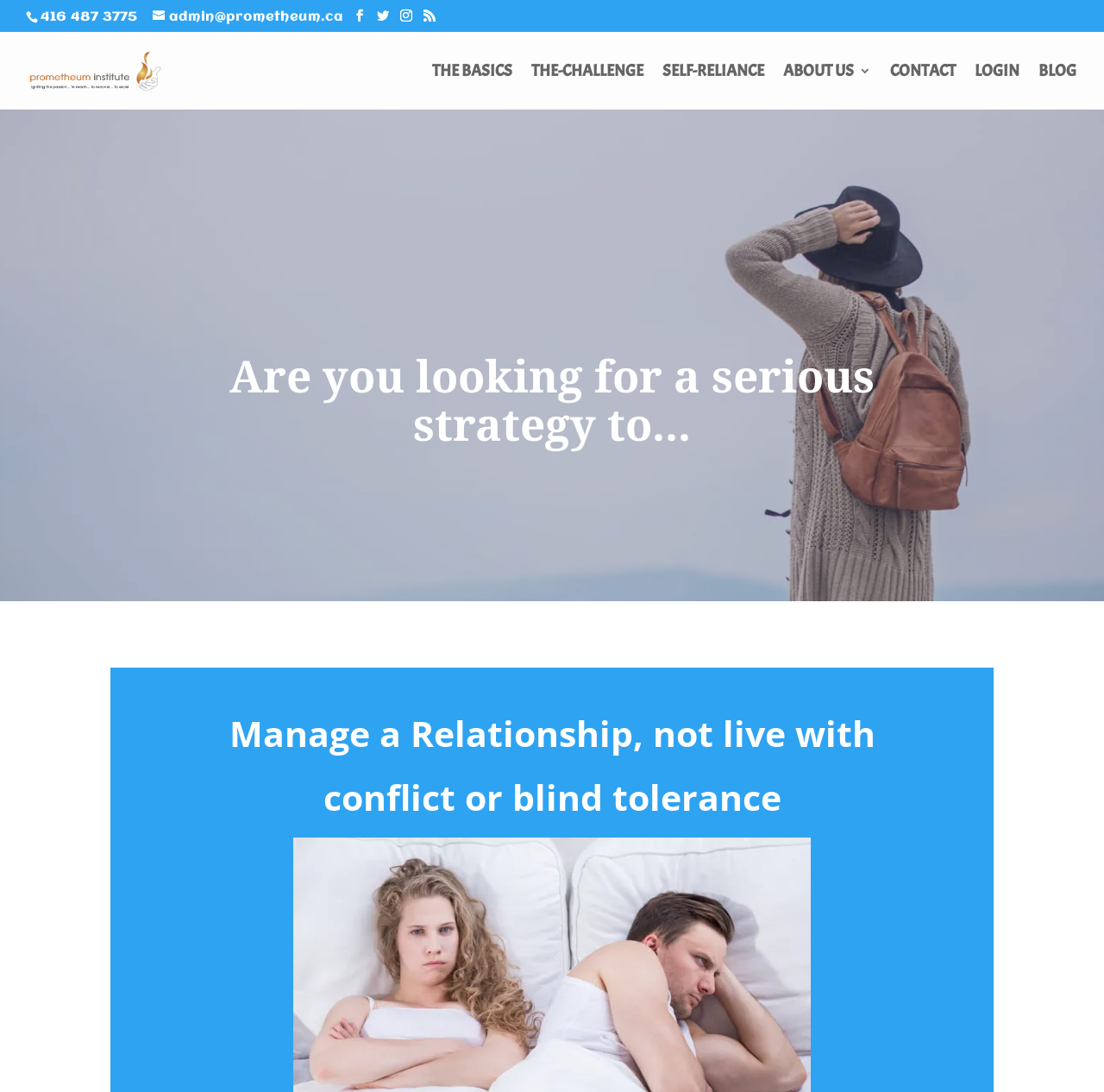Find the bounding box coordinates of the area to click in order to follow the instruction: "Visit Albany".

None